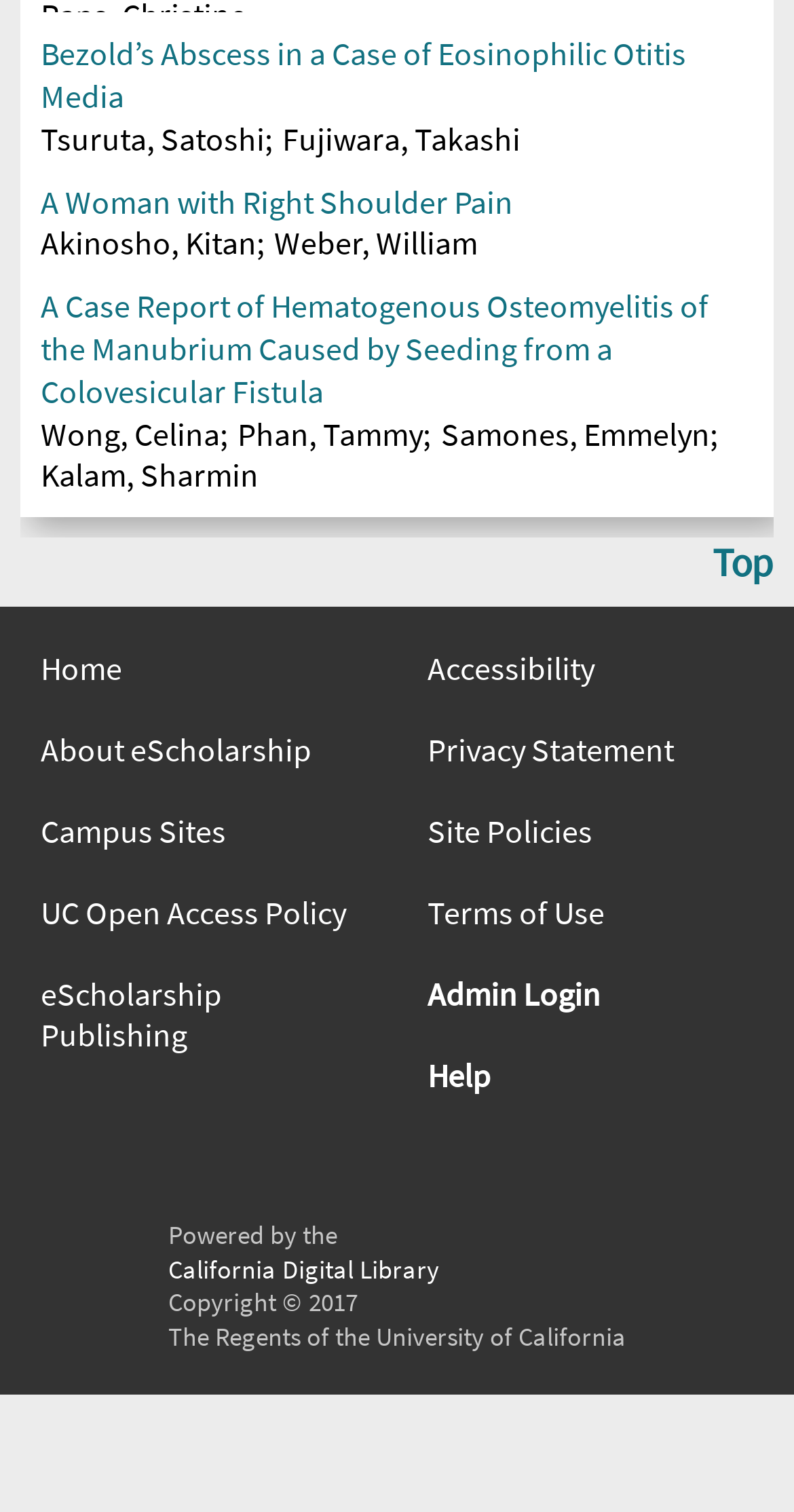Identify the bounding box for the described UI element. Provide the coordinates in (top-left x, top-left y, bottom-right x, bottom-right y) format with values ranging from 0 to 1: About eScholarship

[0.051, 0.599, 0.462, 0.626]